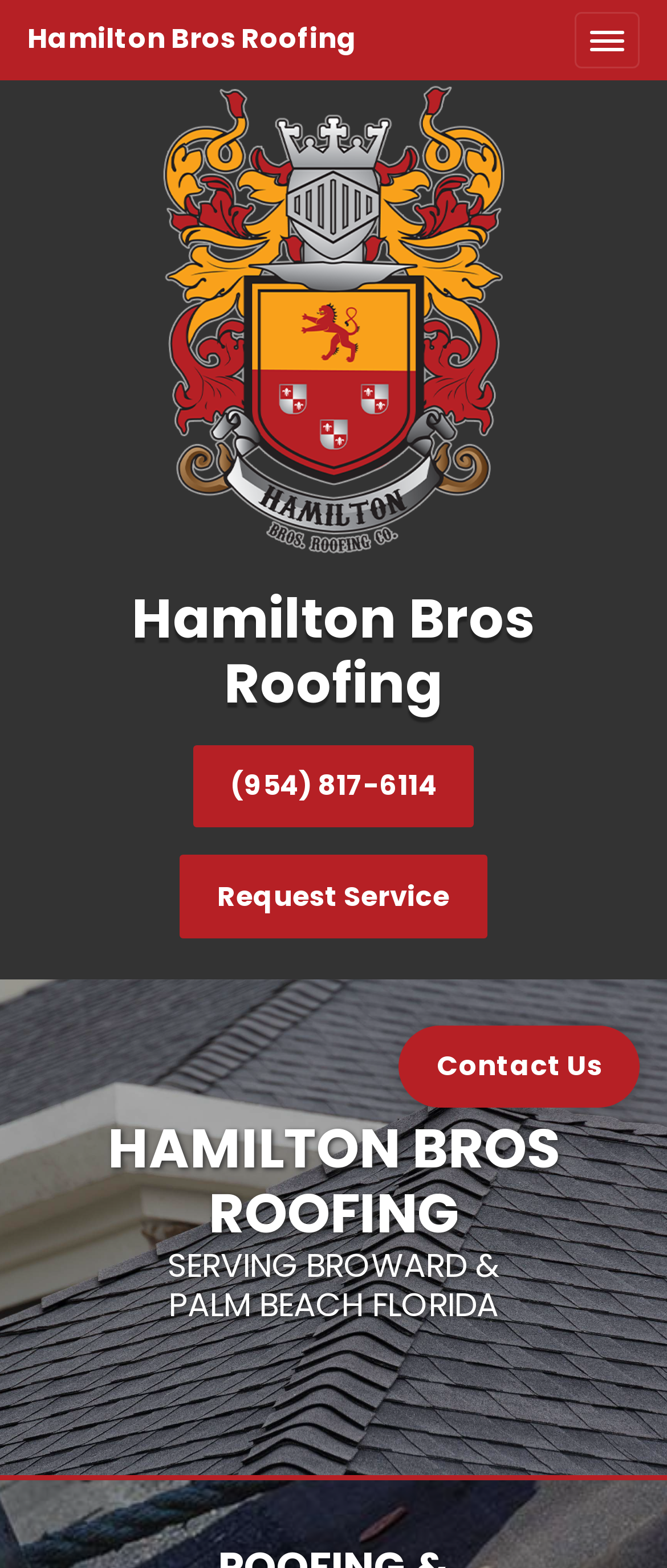From the webpage screenshot, predict the bounding box coordinates (top-left x, top-left y, bottom-right x, bottom-right y) for the UI element described here: Contact Us ‌ ‌ ‌

[0.598, 0.654, 0.959, 0.706]